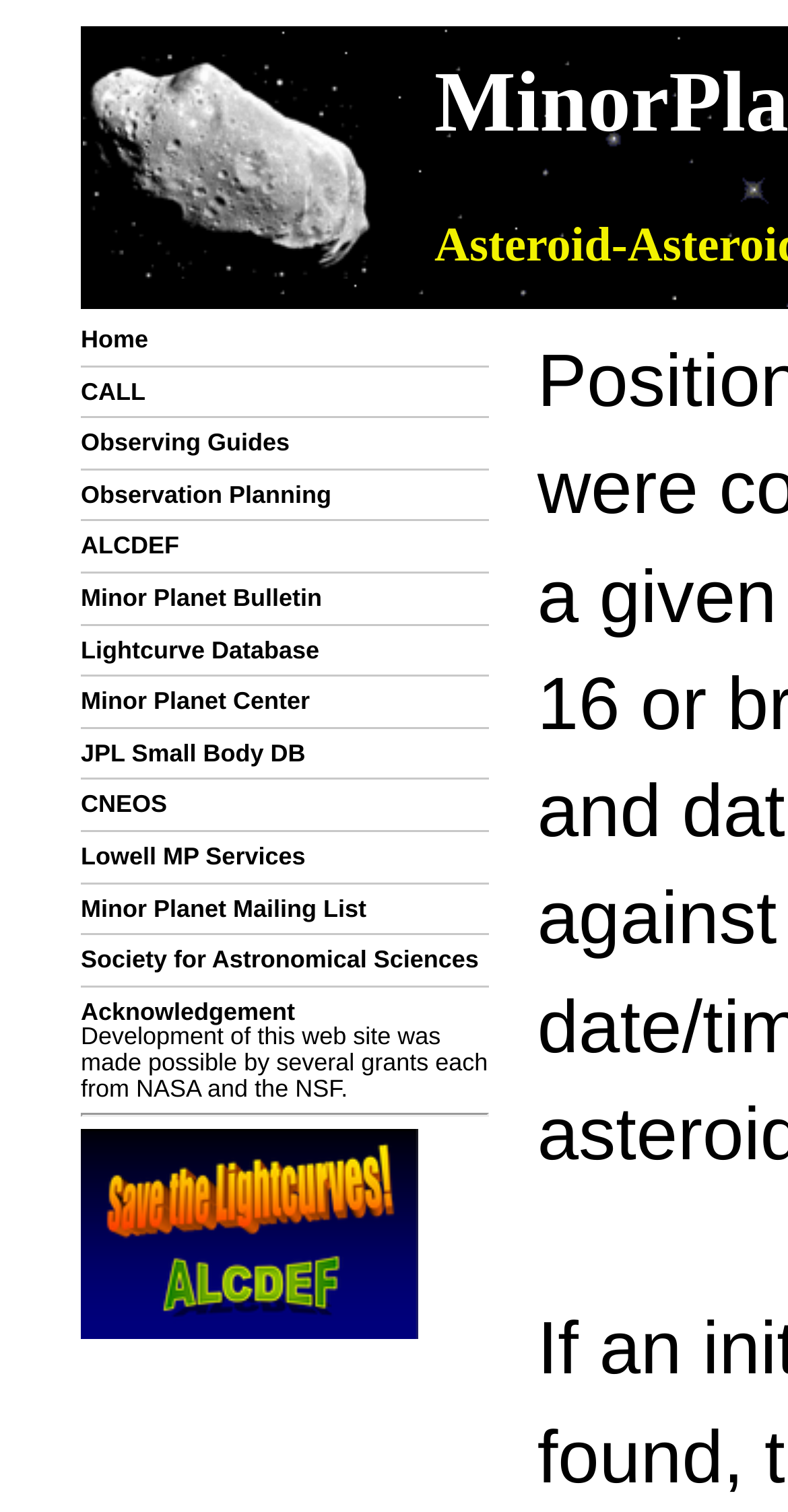How many links are available on the top navigation bar? Examine the screenshot and reply using just one word or a brief phrase.

13